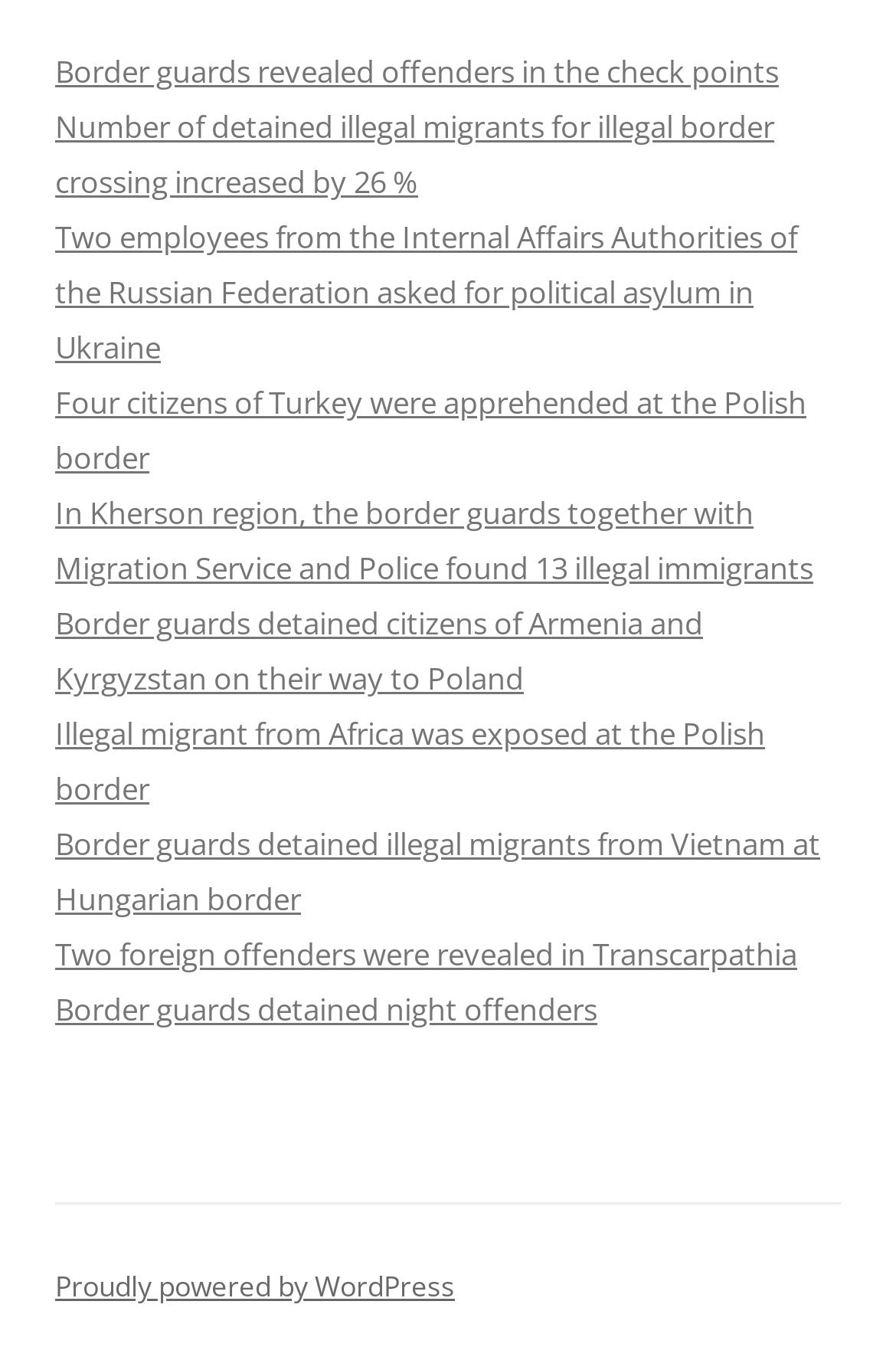Are there any articles about a specific country?
Using the picture, provide a one-word or short phrase answer.

Yes